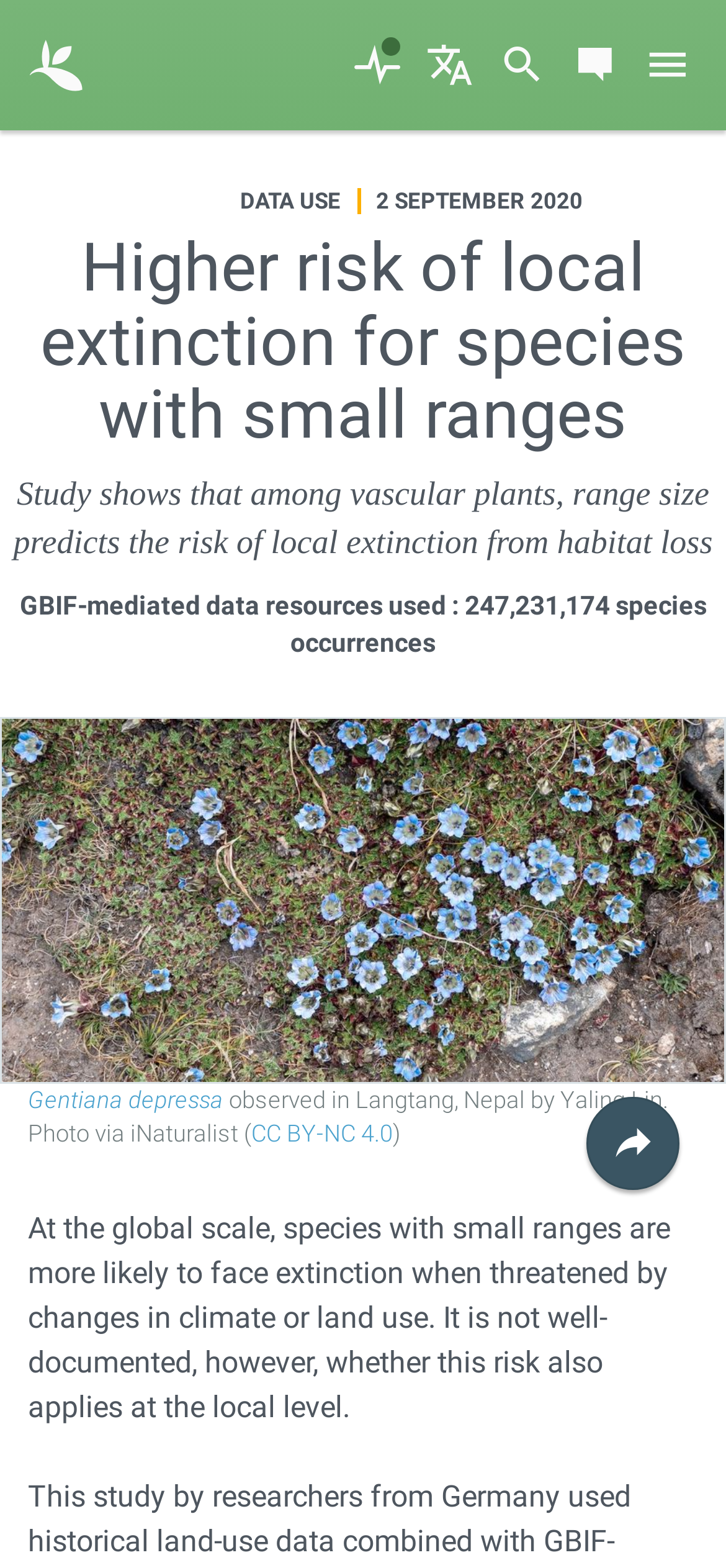Give a one-word or short-phrase answer to the following question: 
What is the name of the species shown in the figure?

Gentiana depressa